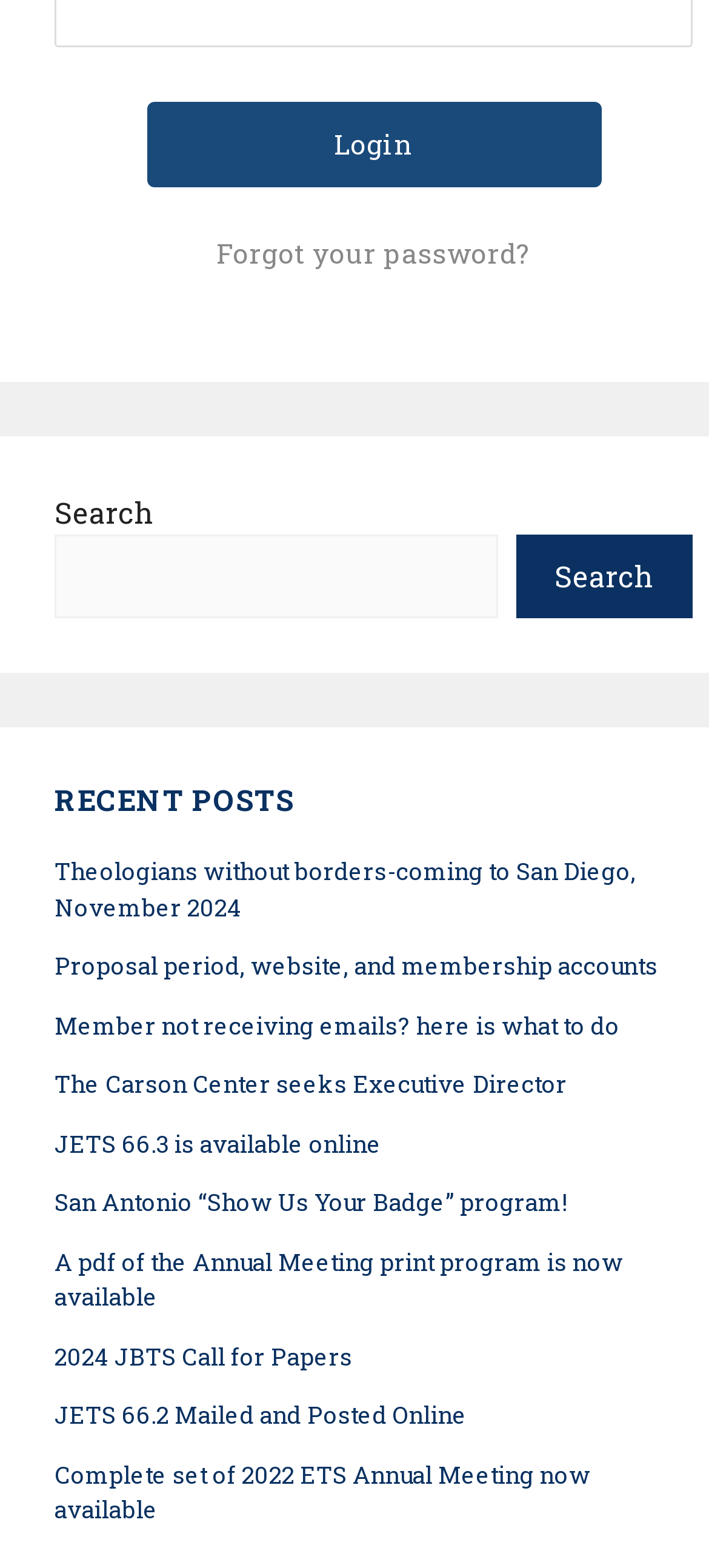What is the copyright information at the bottom of the webpage? Examine the screenshot and reply using just one word or a brief phrase.

© 1949-2024 ETS - All rights reserved.